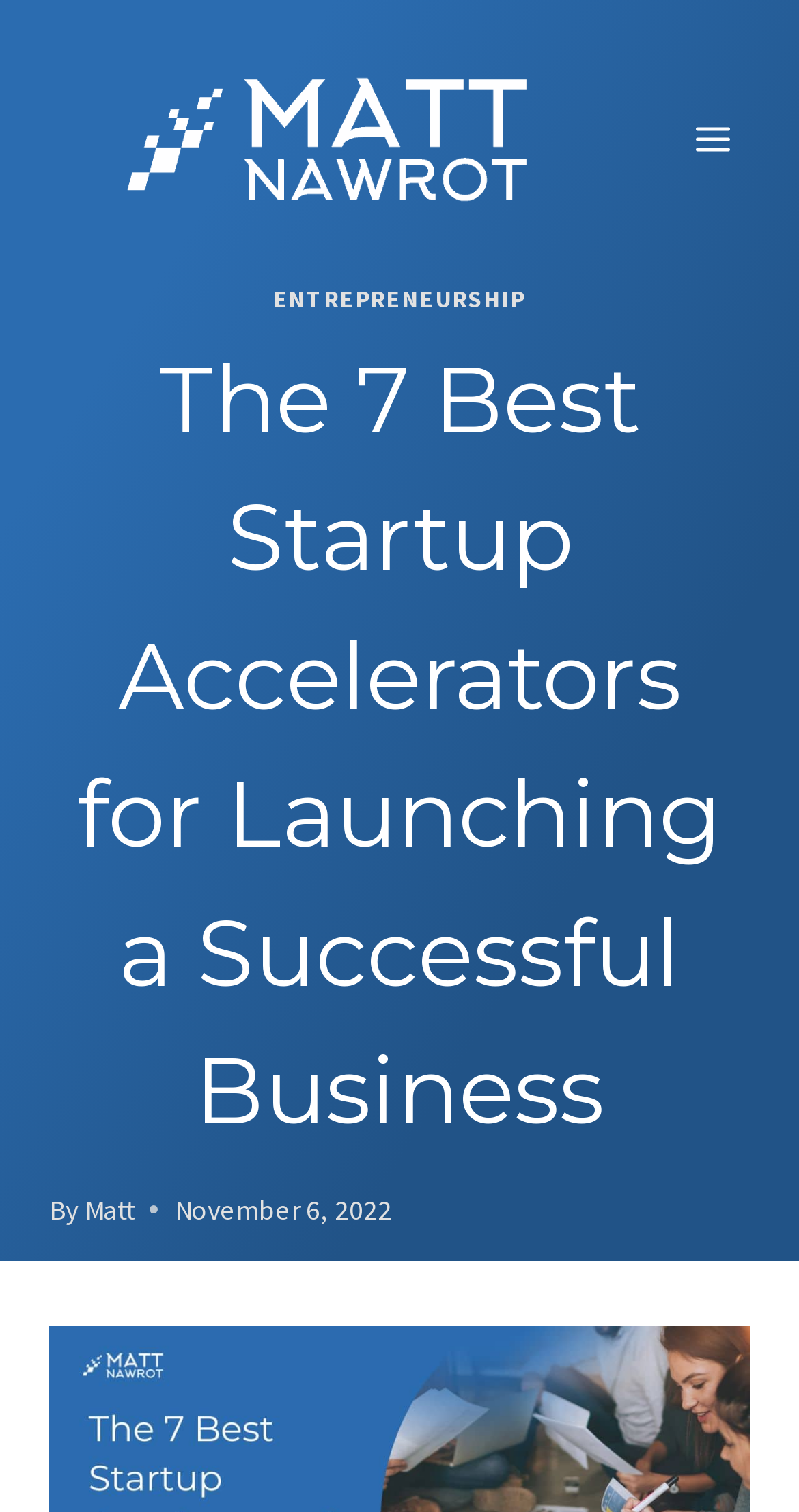Summarize the webpage with a detailed and informative caption.

The webpage is about startup accelerators, specifically highlighting the best ones for launching a successful business. At the top left, there is a link to the author's profile, "Matt Nawrot", accompanied by an image of the same name. To the right of this, there is a button to open a menu. 

Below the author's profile, there is a link to a category called "ENTREPRENEURSHIP". The main heading of the webpage, "The 7 Best Startup Accelerators for Launching a Successful Business", is prominently displayed across the top of the page. 

Towards the bottom left, there is a byline that reads "By Matt", followed by the publication date "November 6, 2022".